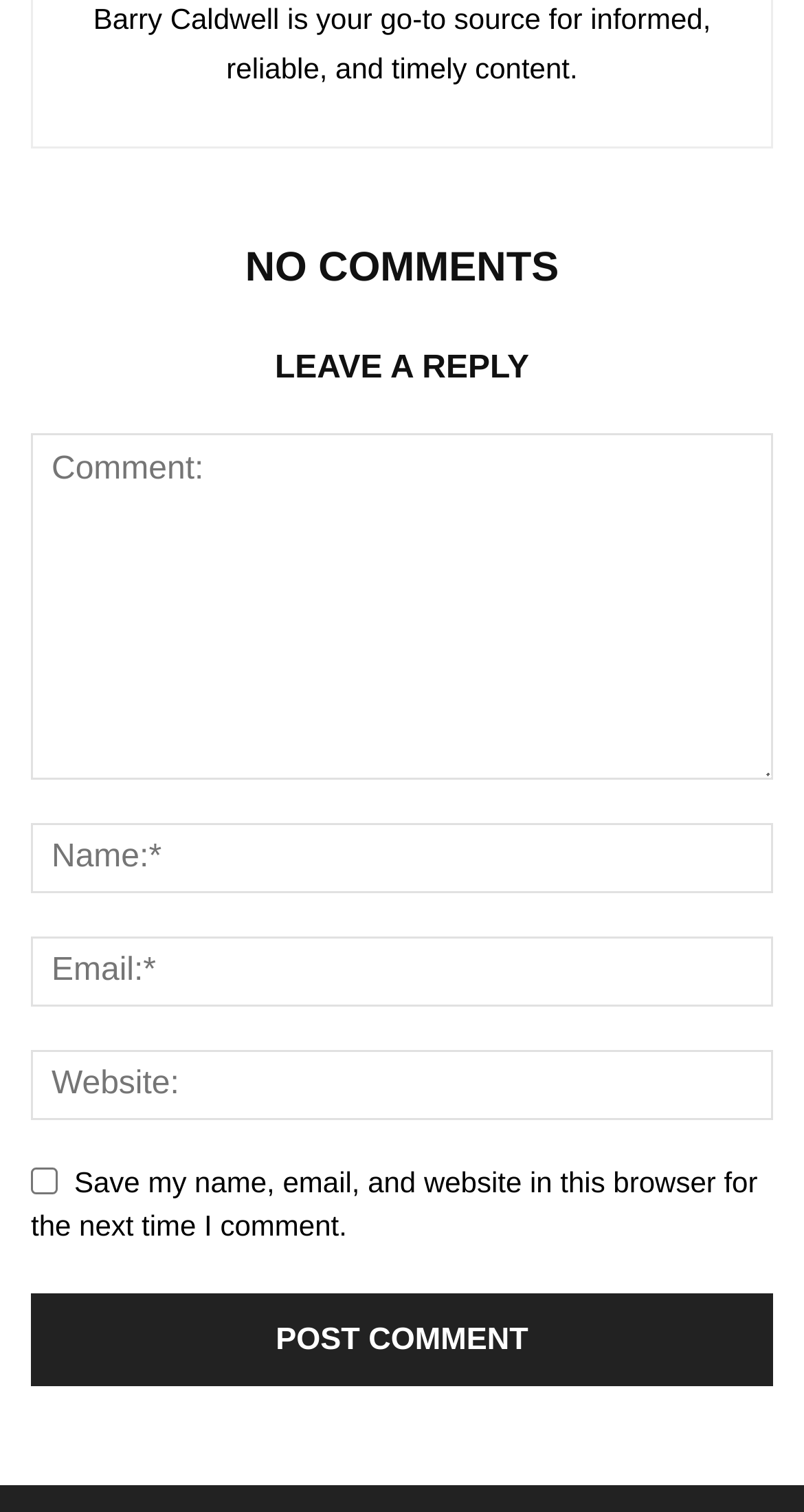Using the information in the image, could you please answer the following question in detail:
How many textboxes are required?

There are three textboxes with 'required: True' attribute, which are 'Comment:', 'Name:*', and 'Email:*'.